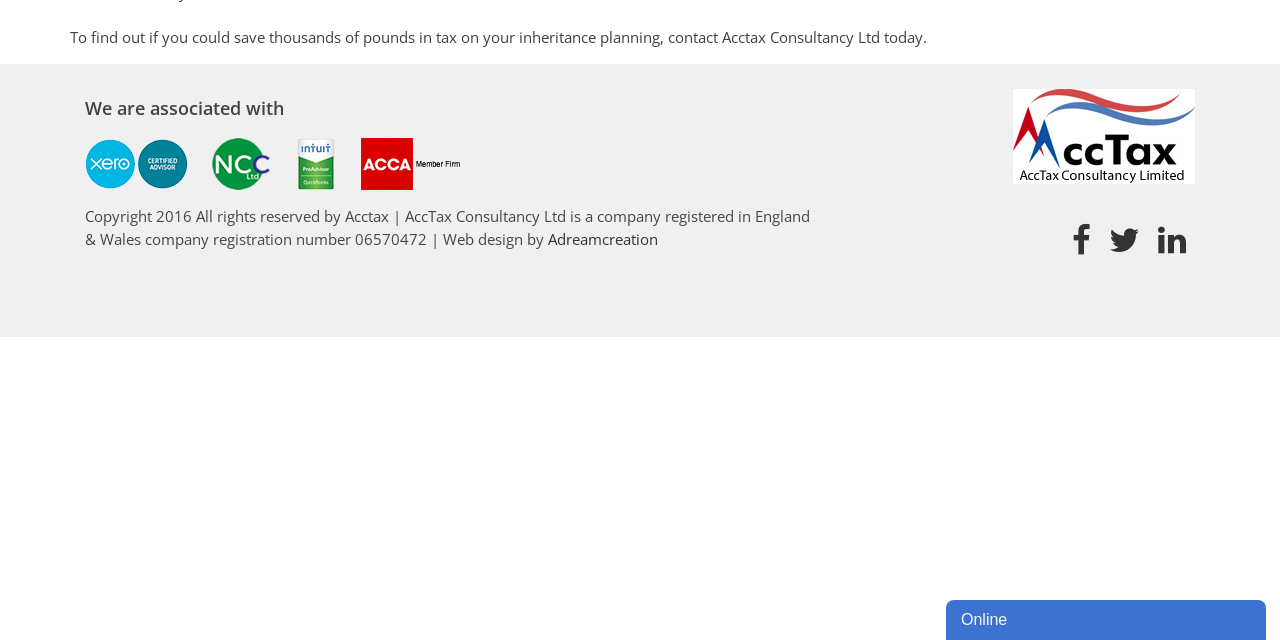Please specify the bounding box coordinates in the format (top-left x, top-left y, bottom-right x, bottom-right y), with values ranging from 0 to 1. Identify the bounding box for the UI component described as follows: Adreamcreation

[0.428, 0.357, 0.514, 0.389]